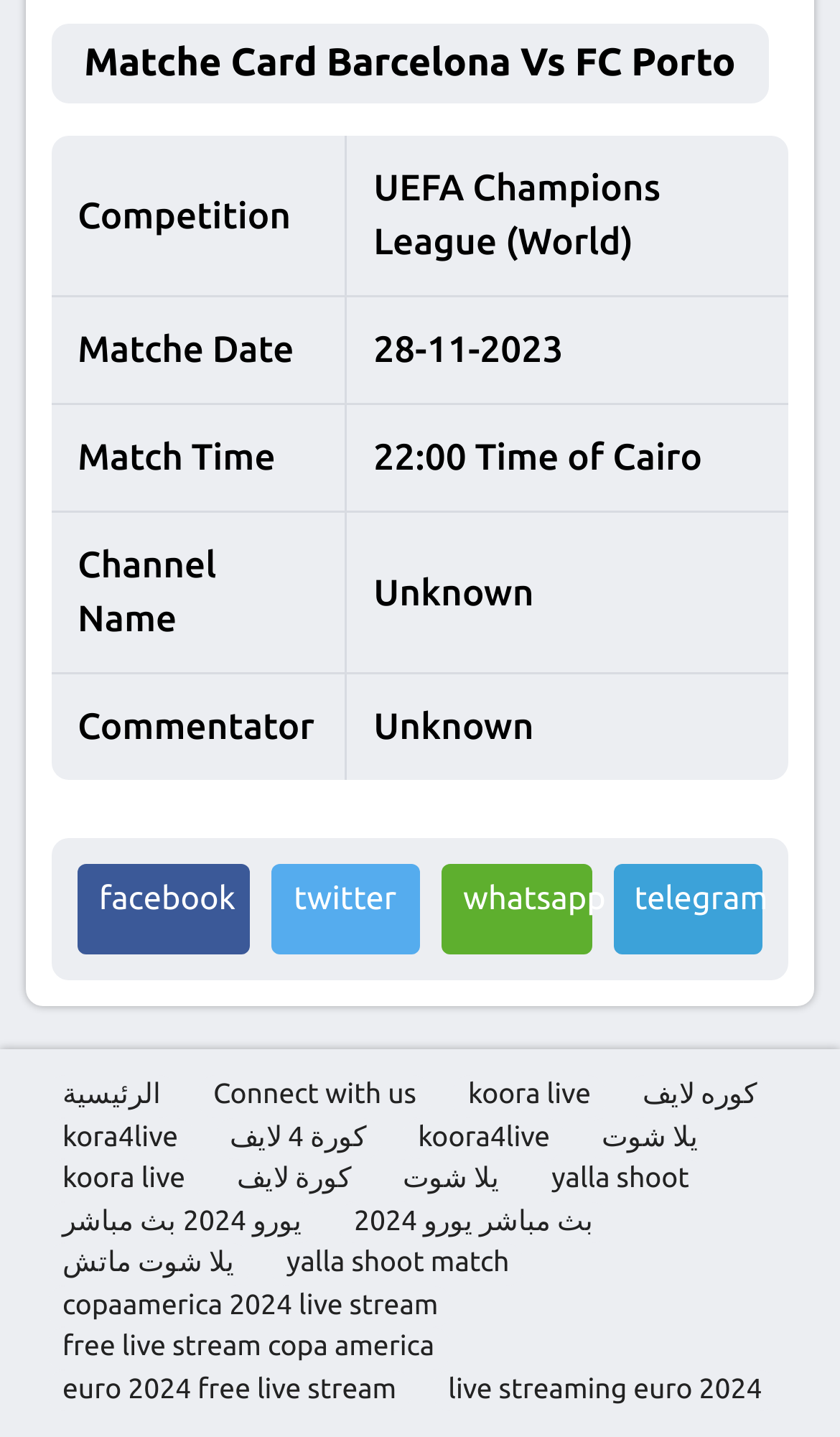What is the channel name?
Please ensure your answer to the question is detailed and covers all necessary aspects.

From the table on the webpage, I found the rowheader 'Channel Name' and the corresponding gridcell 'Unknown' which indicates that the channel name is not specified.